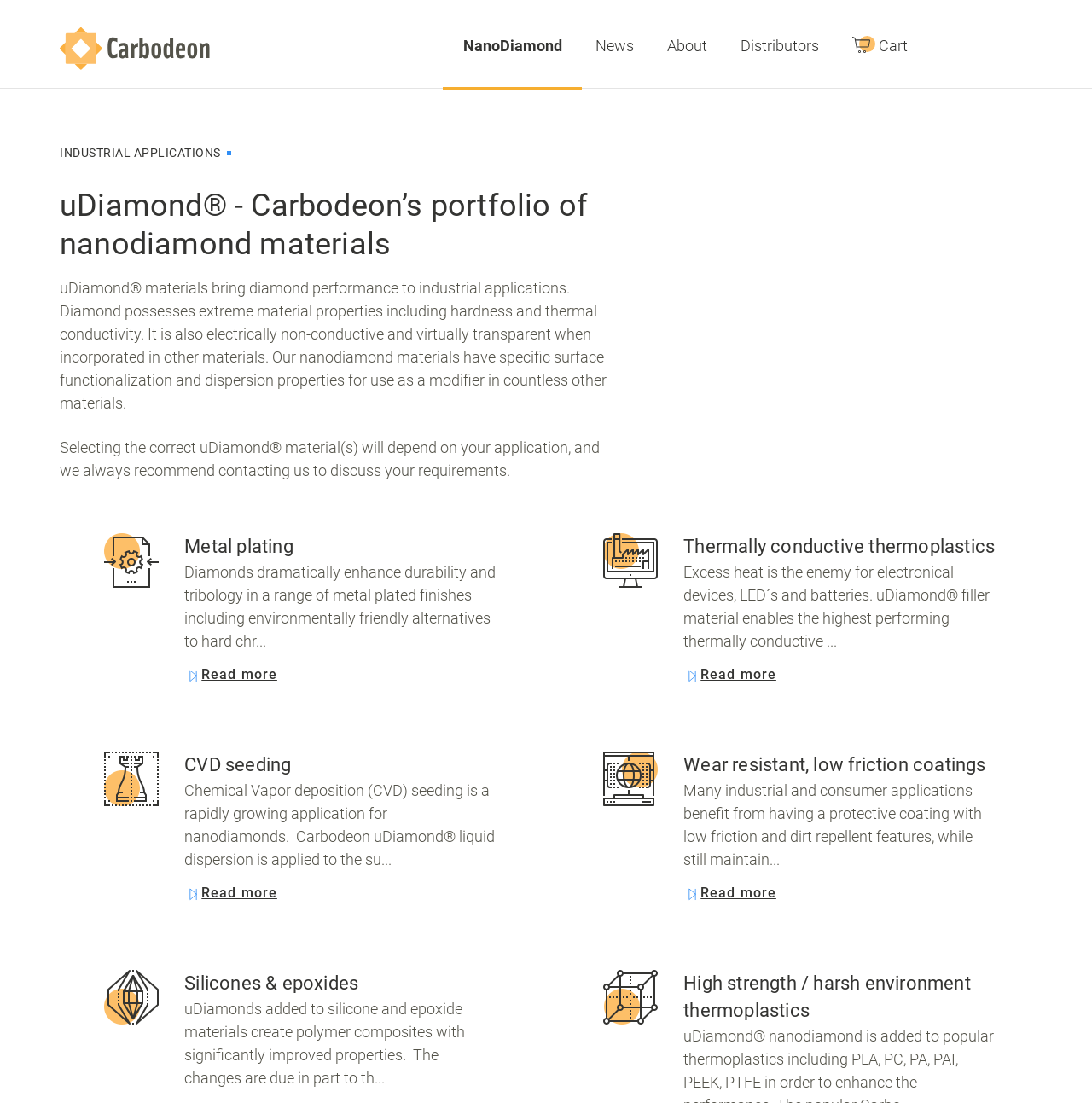Please look at the image and answer the question with a detailed explanation: What is uDiamond?

Based on the webpage content, uDiamond is a portfolio of nanodiamond materials developed by Carbodeon, which brings diamond performance to industrial applications.